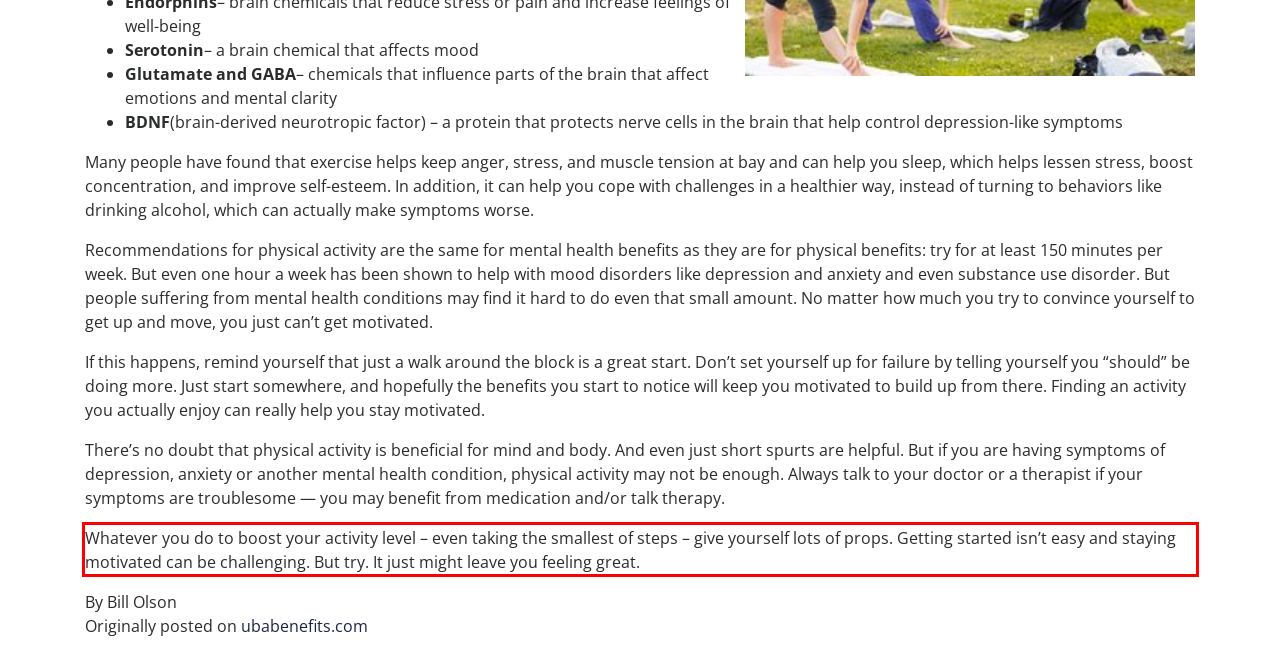You have a screenshot of a webpage with a red bounding box. Identify and extract the text content located inside the red bounding box.

Whatever you do to boost your activity level – even taking the smallest of steps – give yourself lots of props. Getting started isn’t easy and staying motivated can be challenging. But try. It just might leave you feeling great.